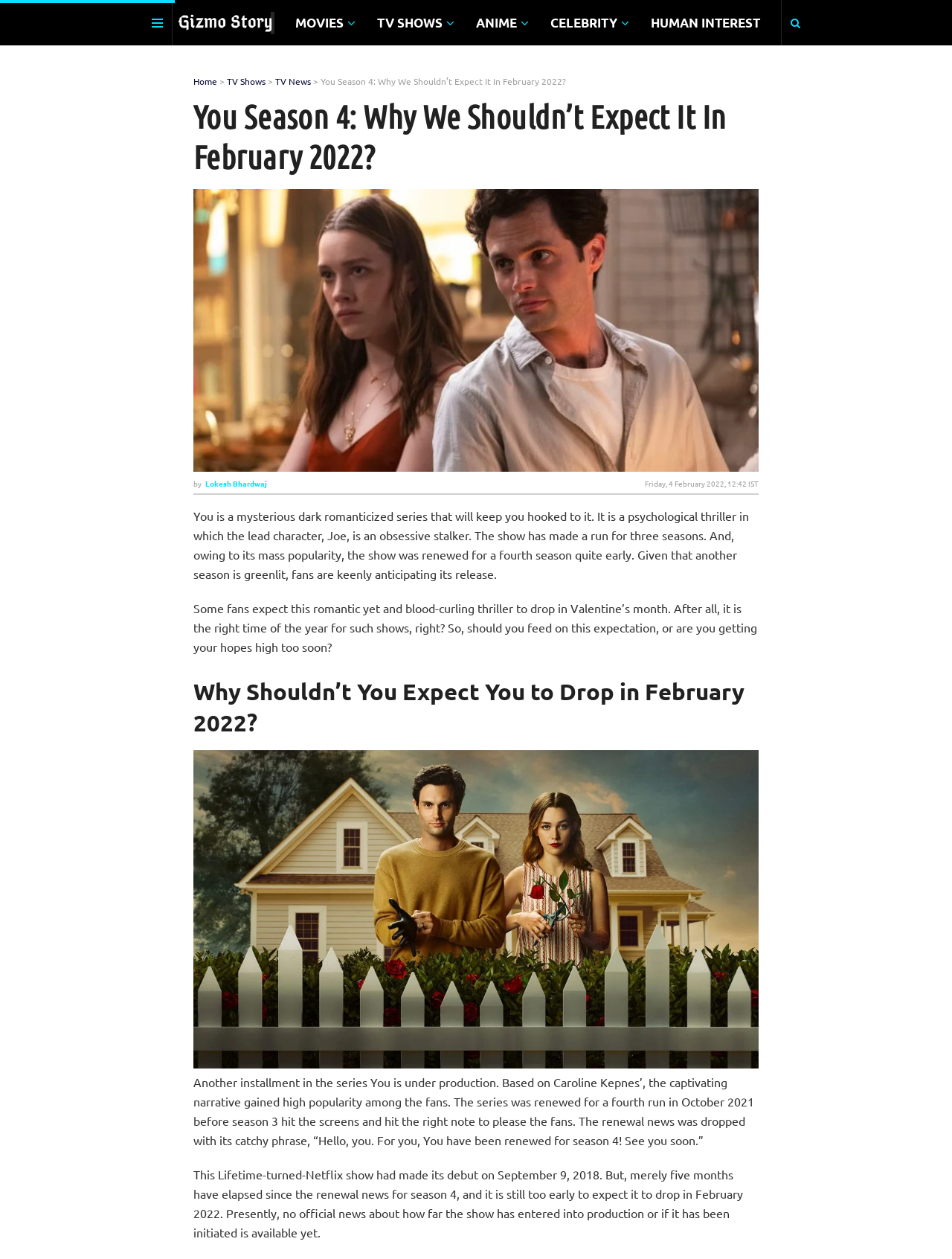Locate and extract the text of the main heading on the webpage.

You Season 4: Why We Shouldn’t Expect It In February 2022?